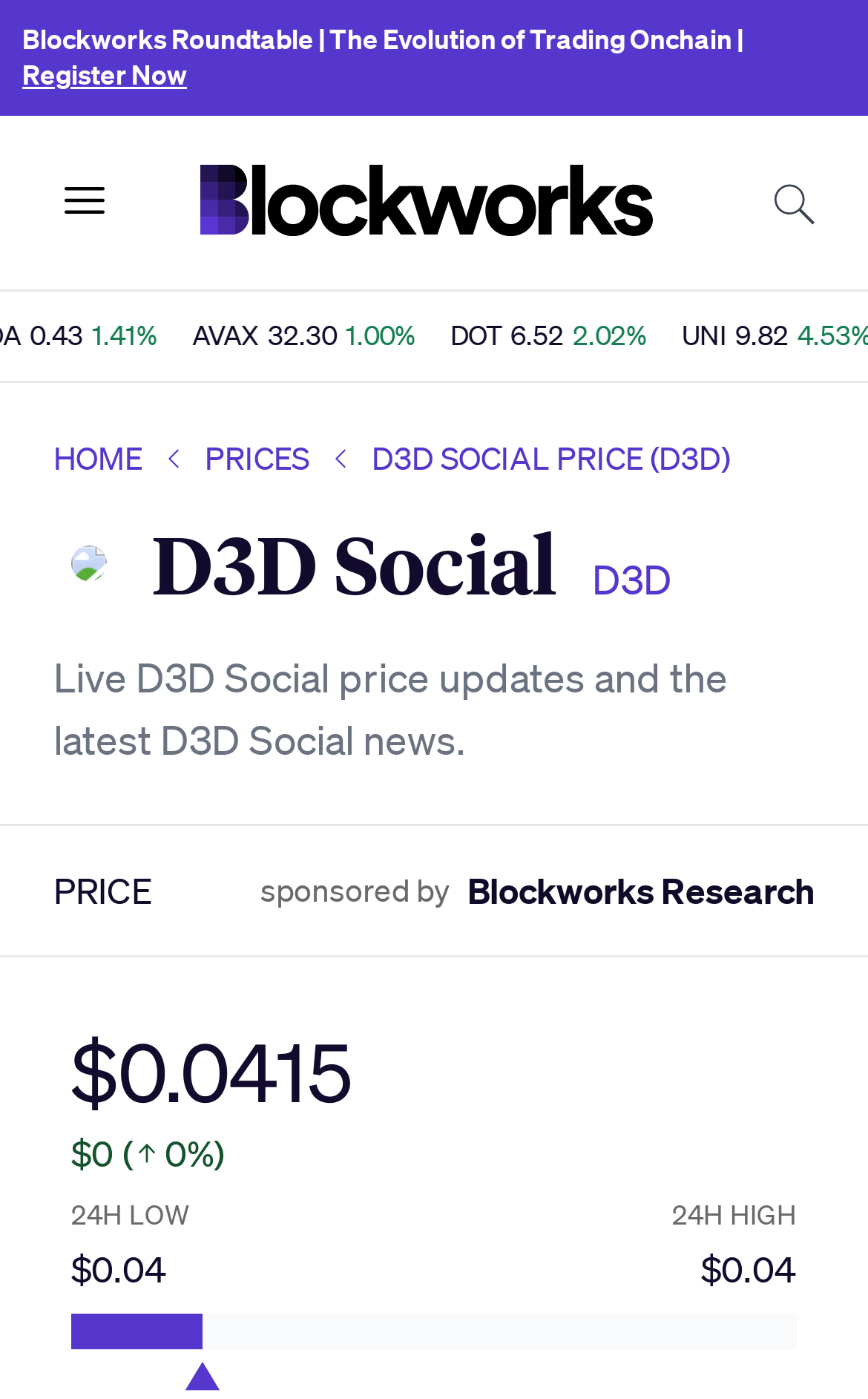Please locate the clickable area by providing the bounding box coordinates to follow this instruction: "Open the menu".

[0.046, 0.111, 0.149, 0.175]